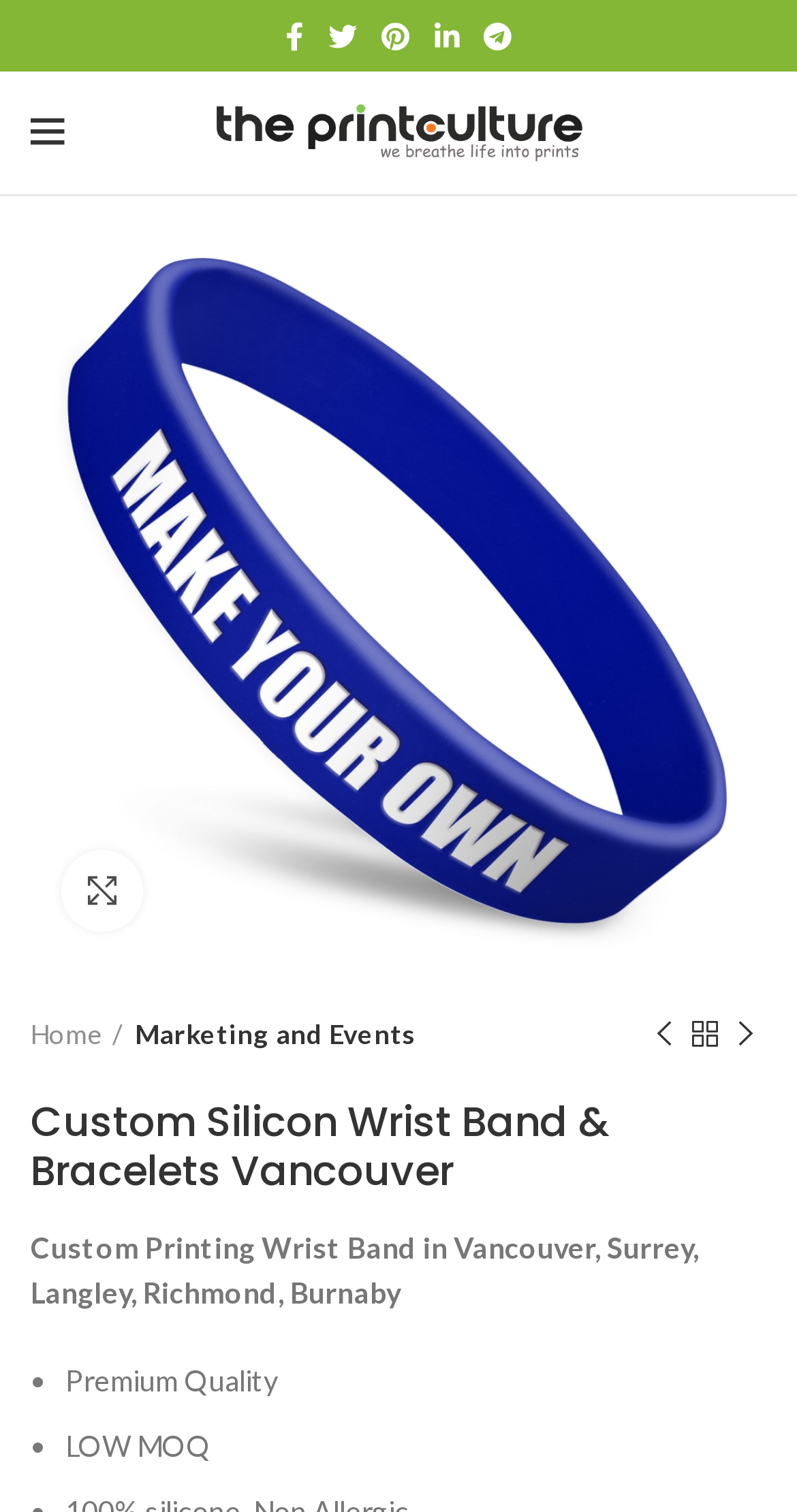Please find the bounding box coordinates of the section that needs to be clicked to achieve this instruction: "Learn about Shell patterns".

None